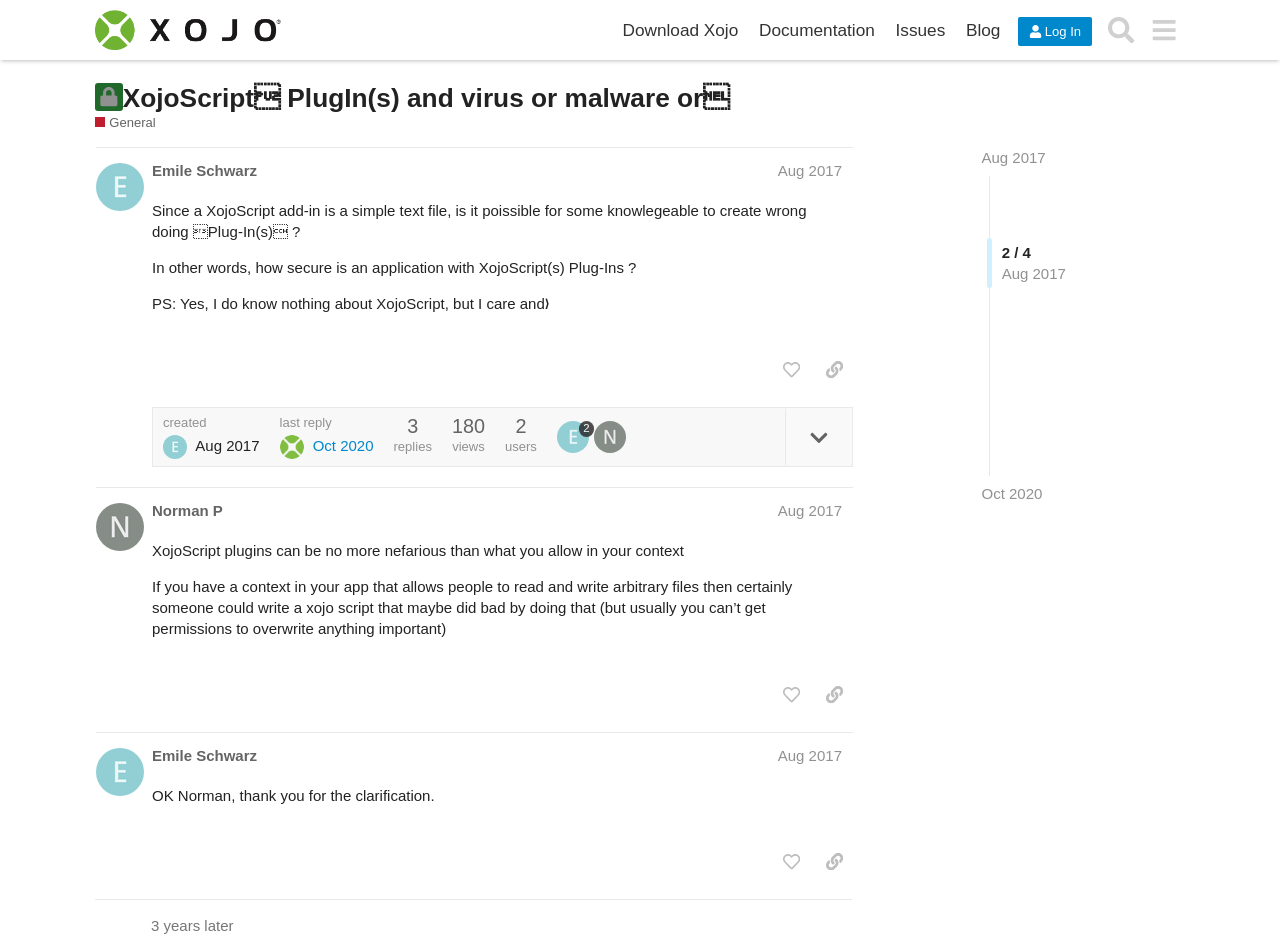Please extract the webpage's main title and generate its text content.

XojoScript PlugIn(s) and virus or malware or